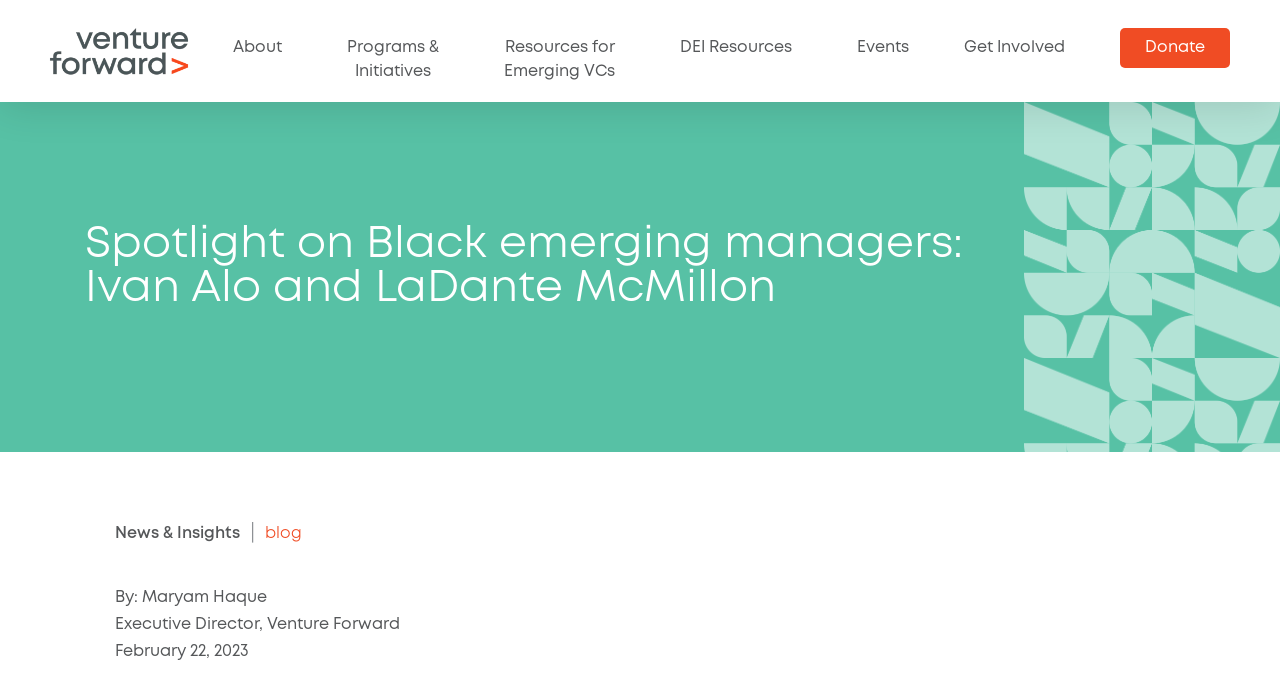From the image, can you give a detailed response to the question below:
Who is the author of the article?

I found a link element with the text 'By: Maryam Haque' which indicates that Maryam Haque is the author of the article.